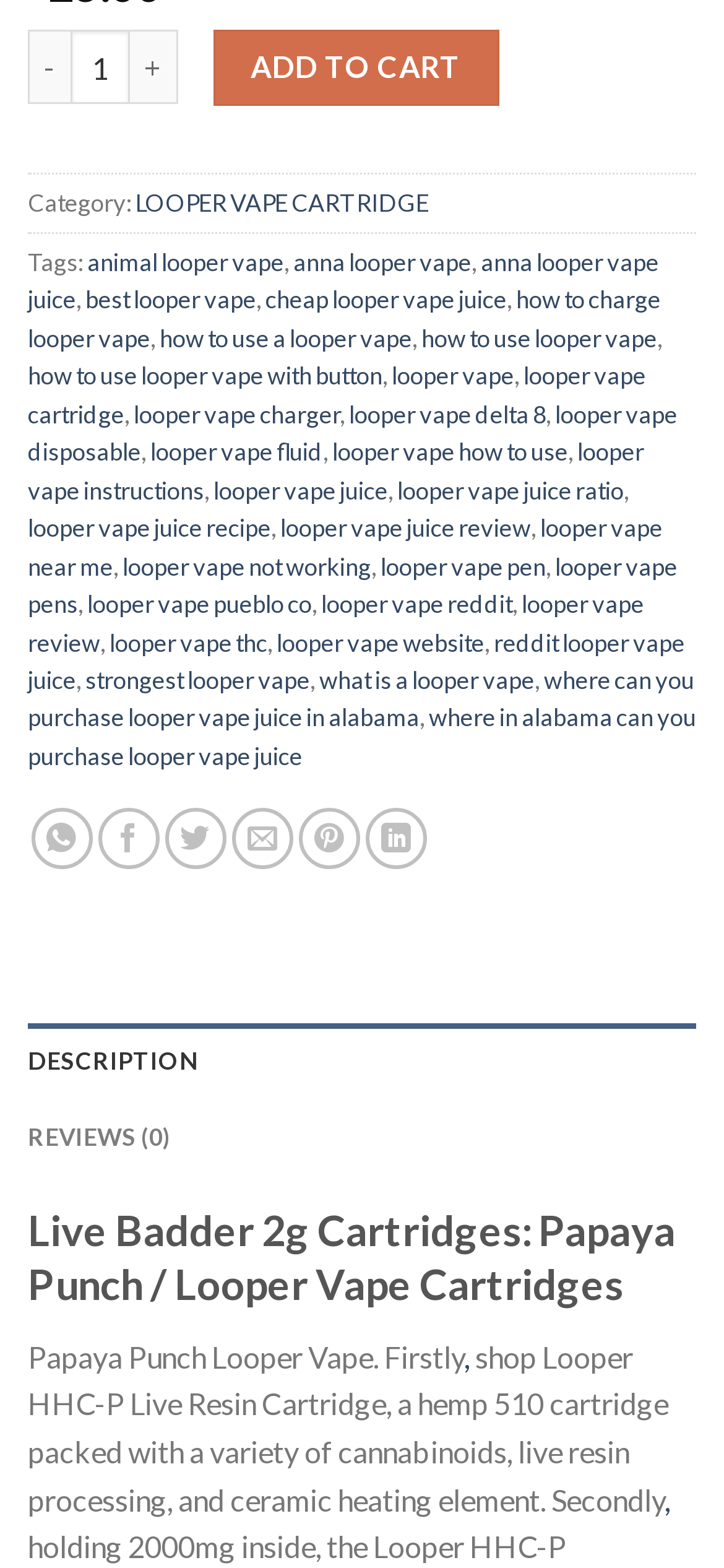Provide the bounding box coordinates for the UI element described in this sentence: "Description". The coordinates should be four float values between 0 and 1, i.e., [left, top, right, bottom].

[0.038, 0.653, 0.962, 0.701]